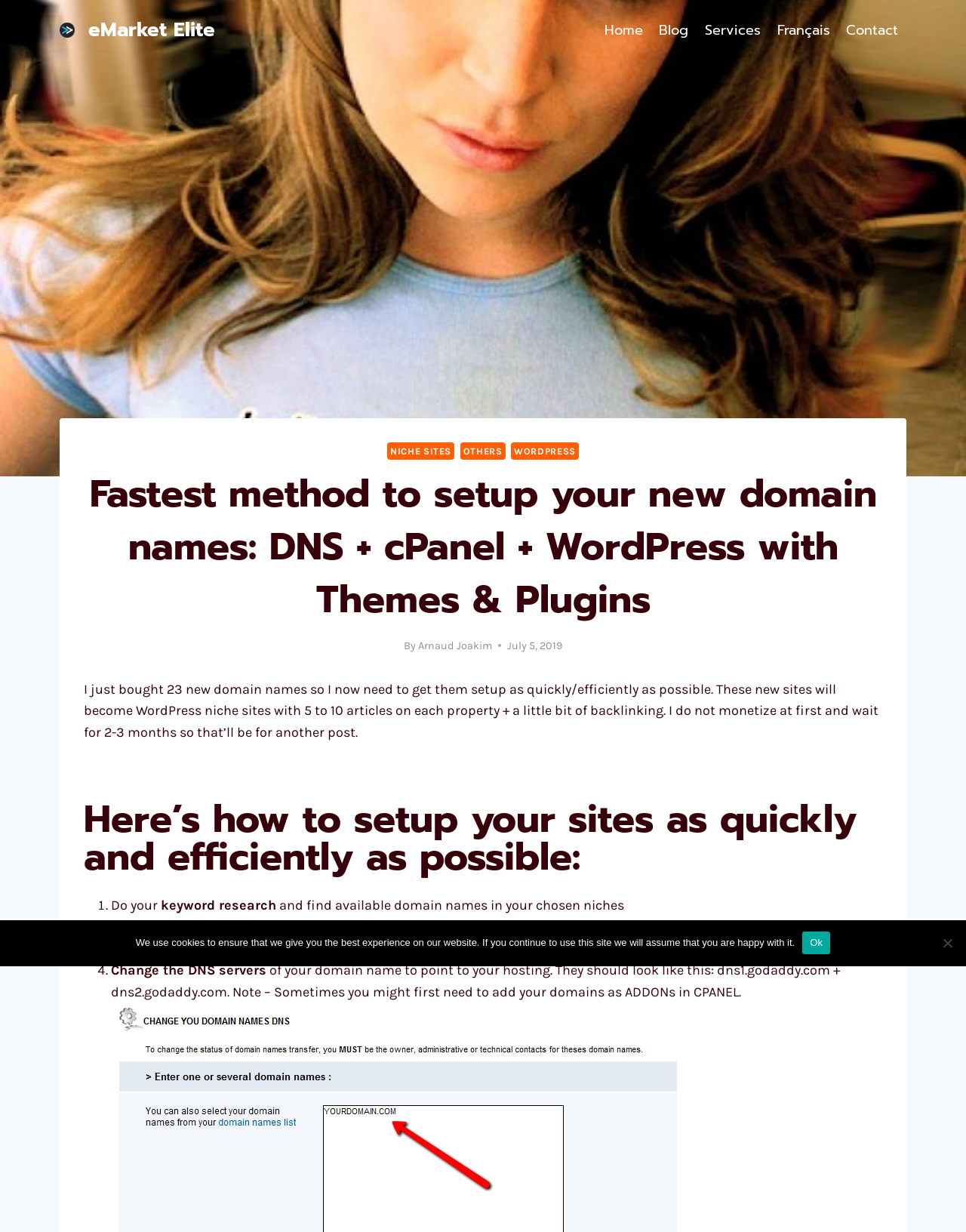How many links are in the primary navigation?
Refer to the image and provide a one-word or short phrase answer.

5